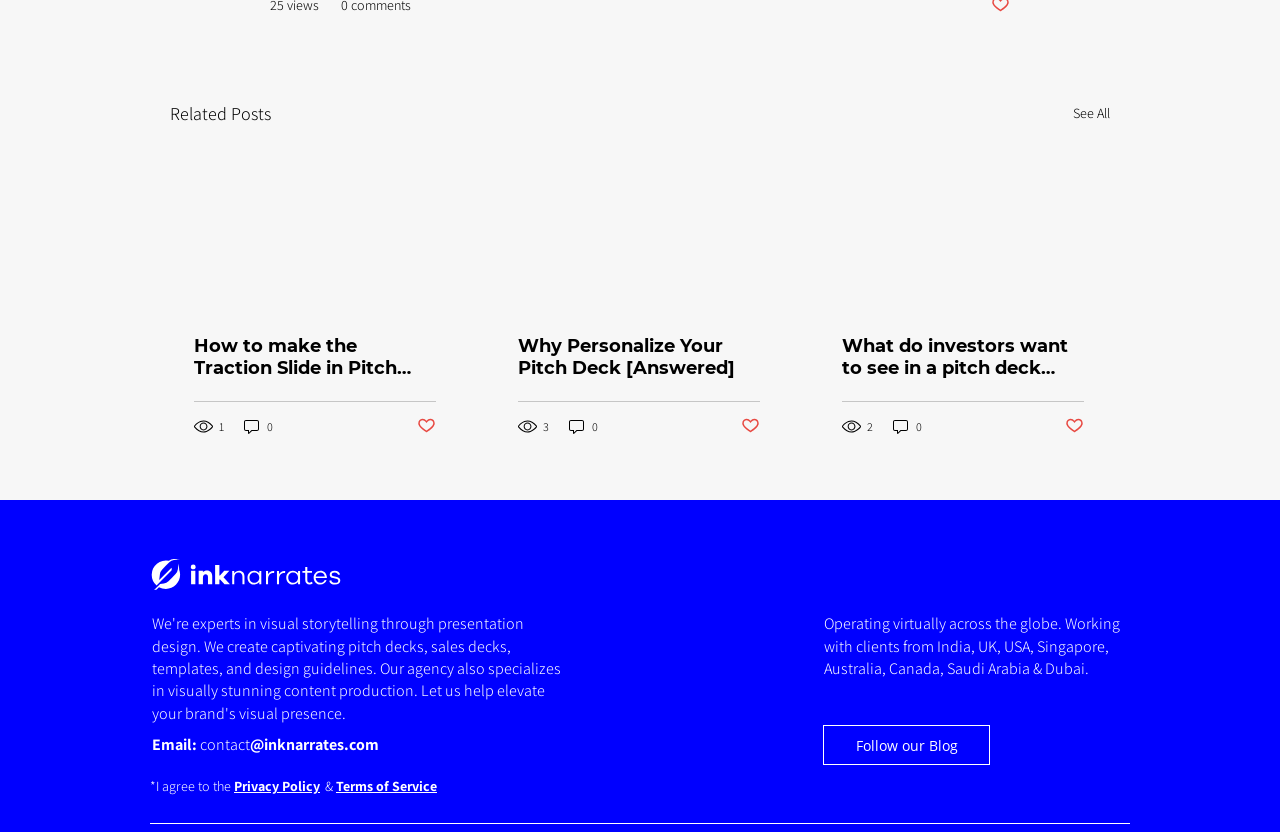Respond to the question below with a single word or phrase: How many social media links are there in the Social Bar?

3